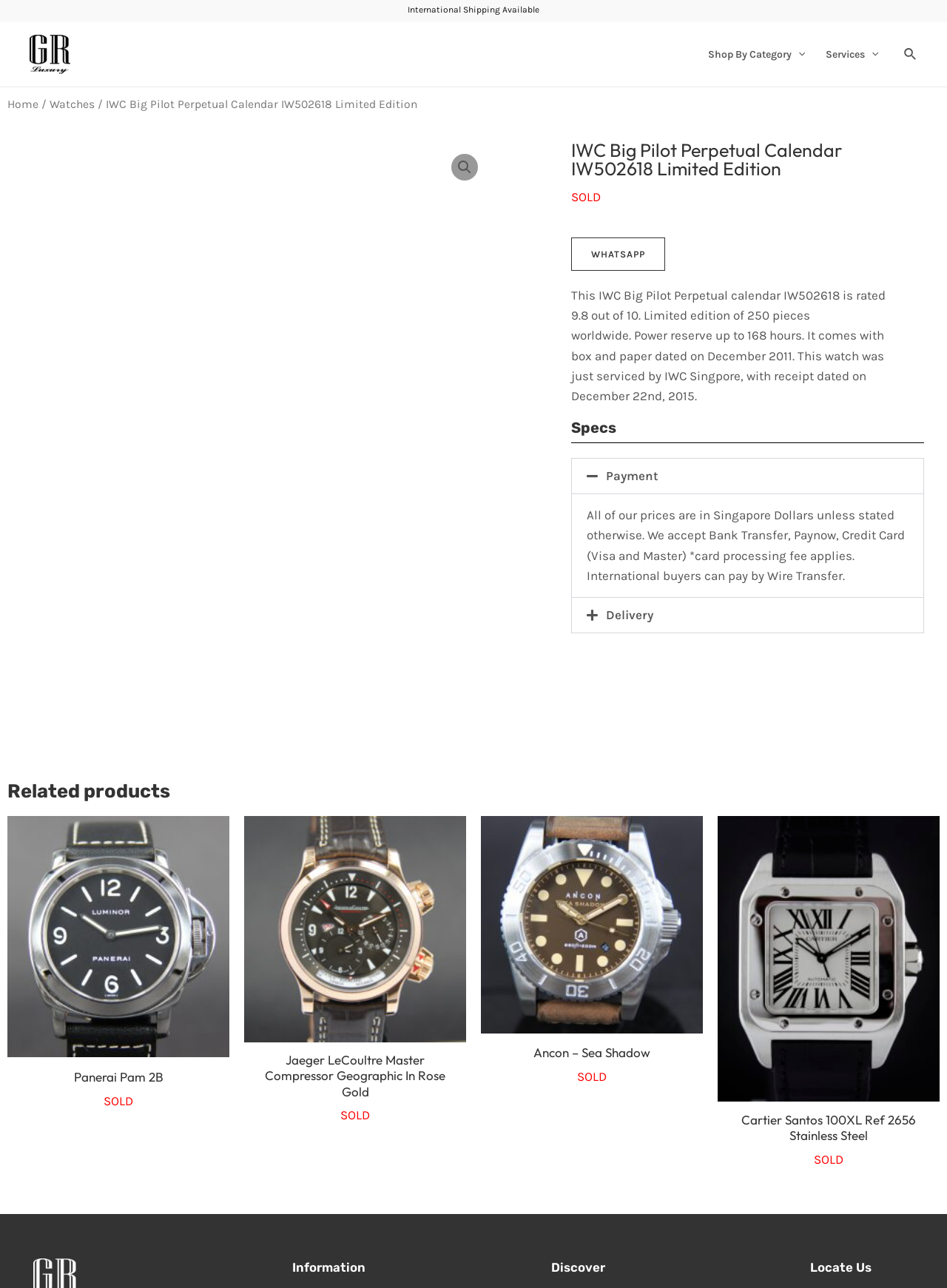Find the bounding box coordinates of the clickable area required to complete the following action: "Click on the GR Luxury link".

[0.031, 0.035, 0.074, 0.047]